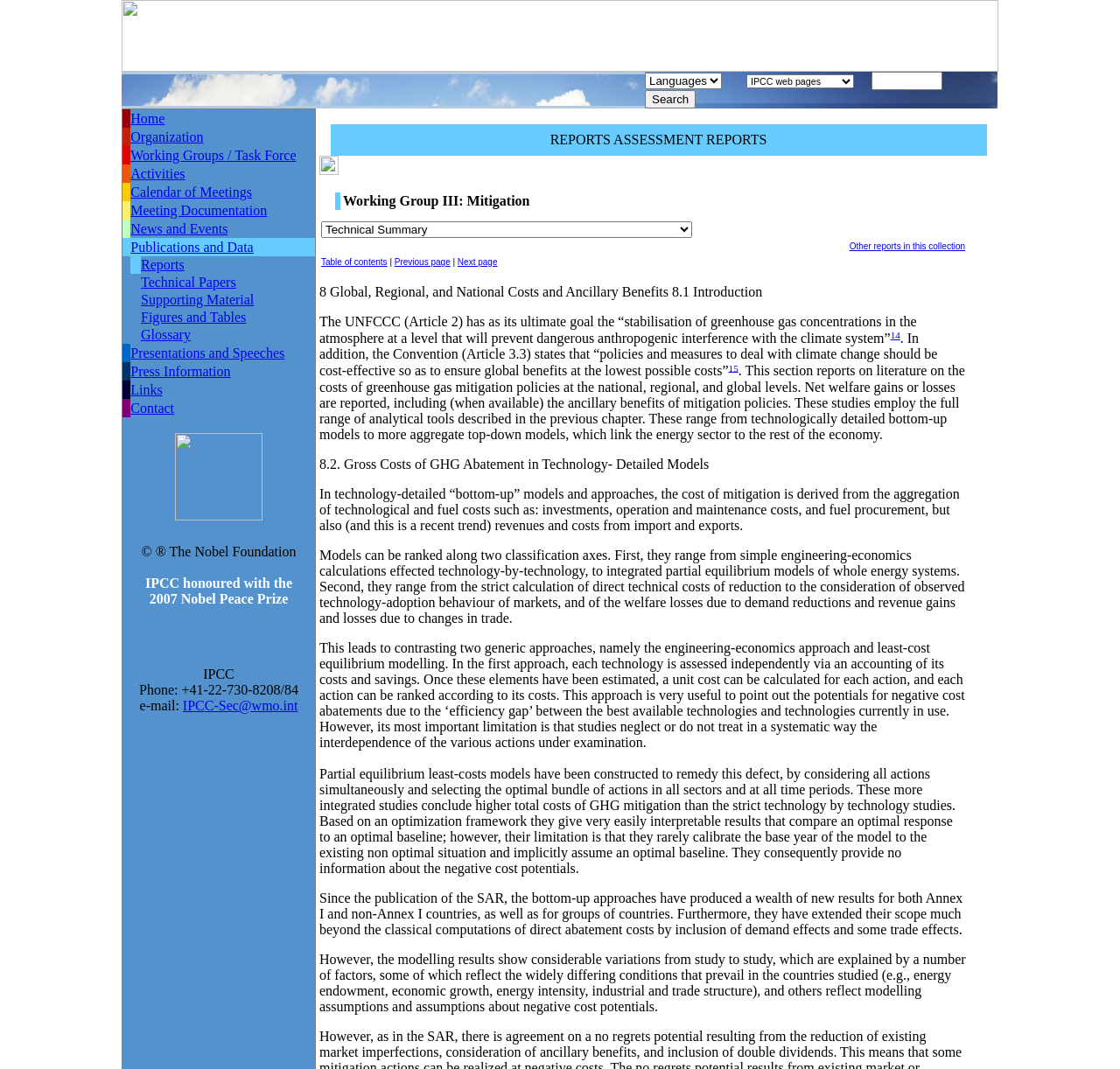Given the description: "Other reports in this collection", determine the bounding box coordinates of the UI element. The coordinates should be formatted as four float numbers between 0 and 1, [left, top, right, bottom].

[0.758, 0.226, 0.862, 0.235]